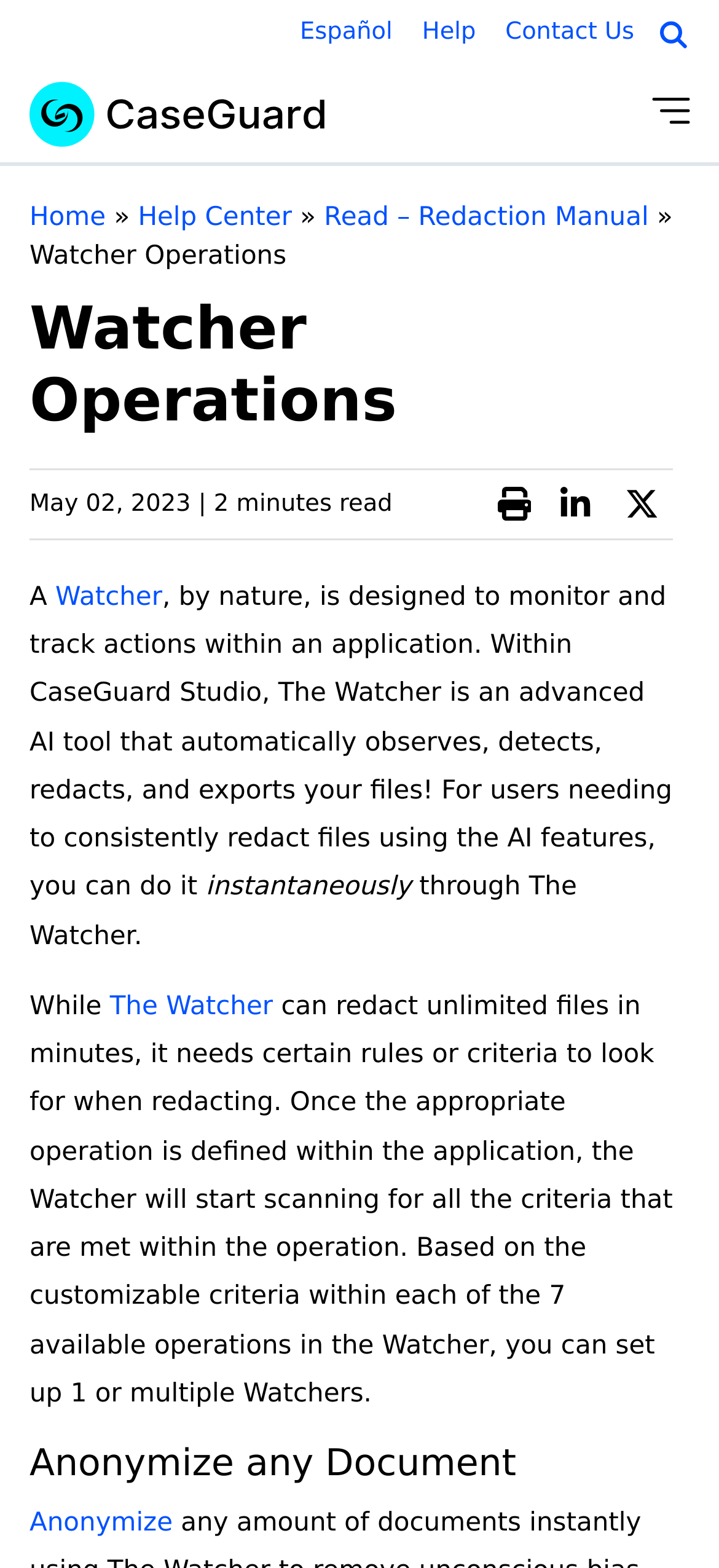How many industries are supported by CaseGuard?
Offer a detailed and exhaustive answer to the question.

According to the webpage, CaseGuard supports 12 industries, which are Law Enforcement, Transportation, Healthcare, Education, Government, Legal, Financial Services, Casinos, Media & Entertainment, and others.